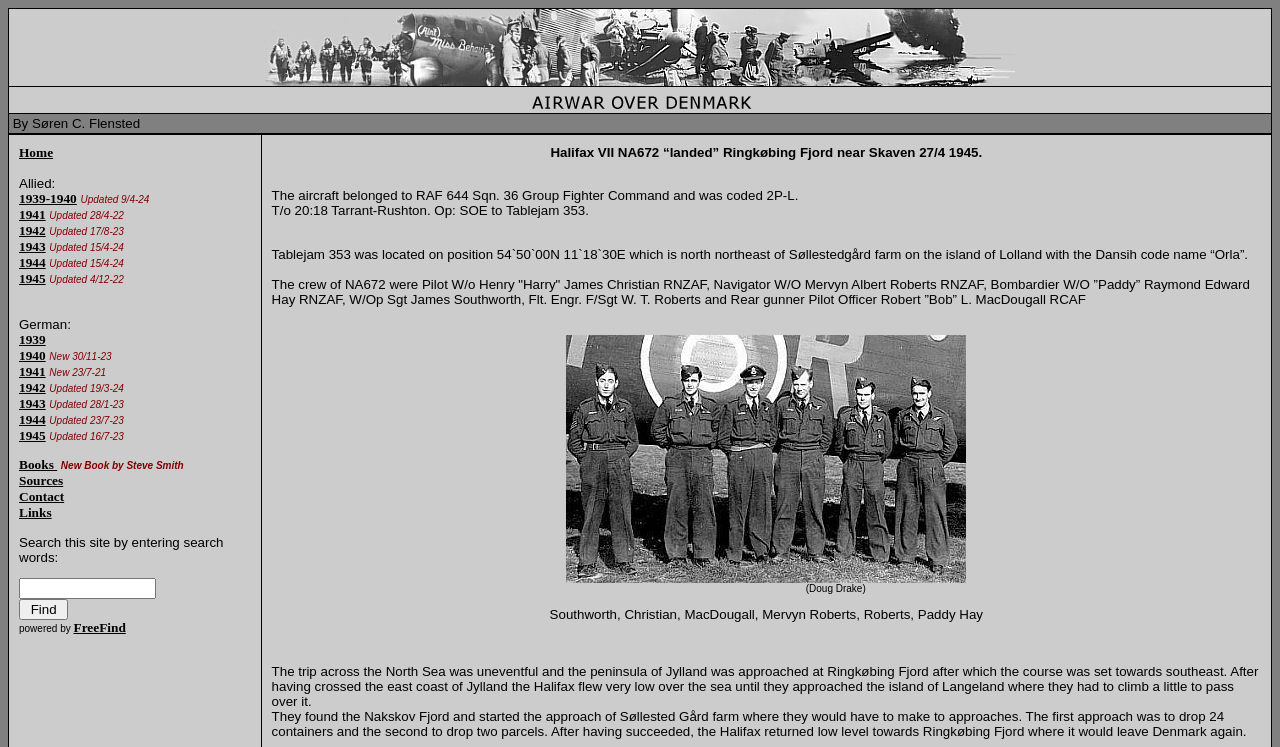Refer to the image and provide an in-depth answer to the question: 
What is the name of the fjord where the Halifax flew low over the sea?

The name of the fjord where the Halifax flew low over the sea is mentioned in the text 'The trip across the North Sea was uneventful and the peninsula of Jylland was approached at Ringkøbing Fjord after which the course was set towards southeast.'. It is Ringkøbing Fjord.